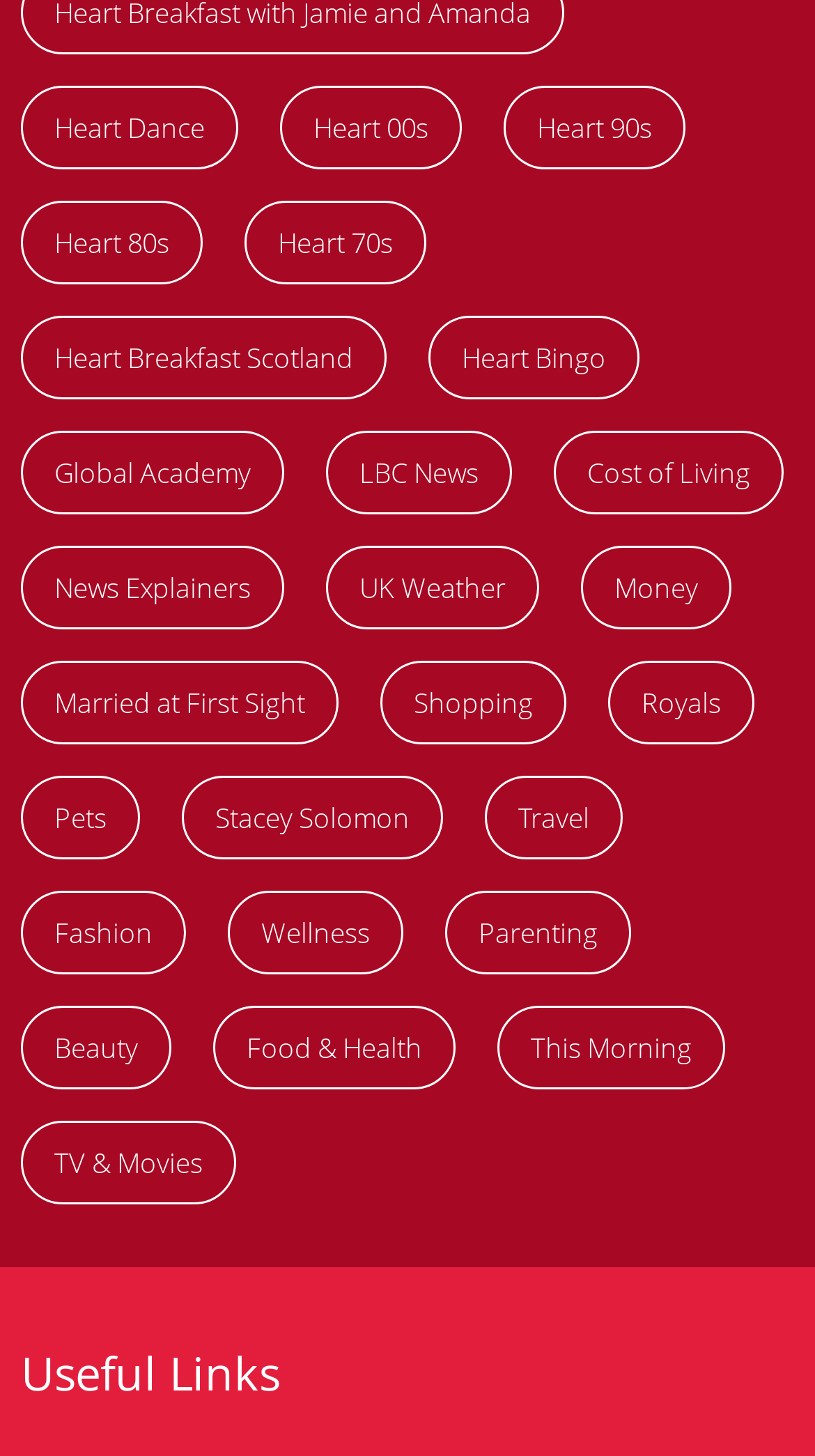Give the bounding box coordinates for the element described as: "Travel".

[0.595, 0.532, 0.764, 0.59]